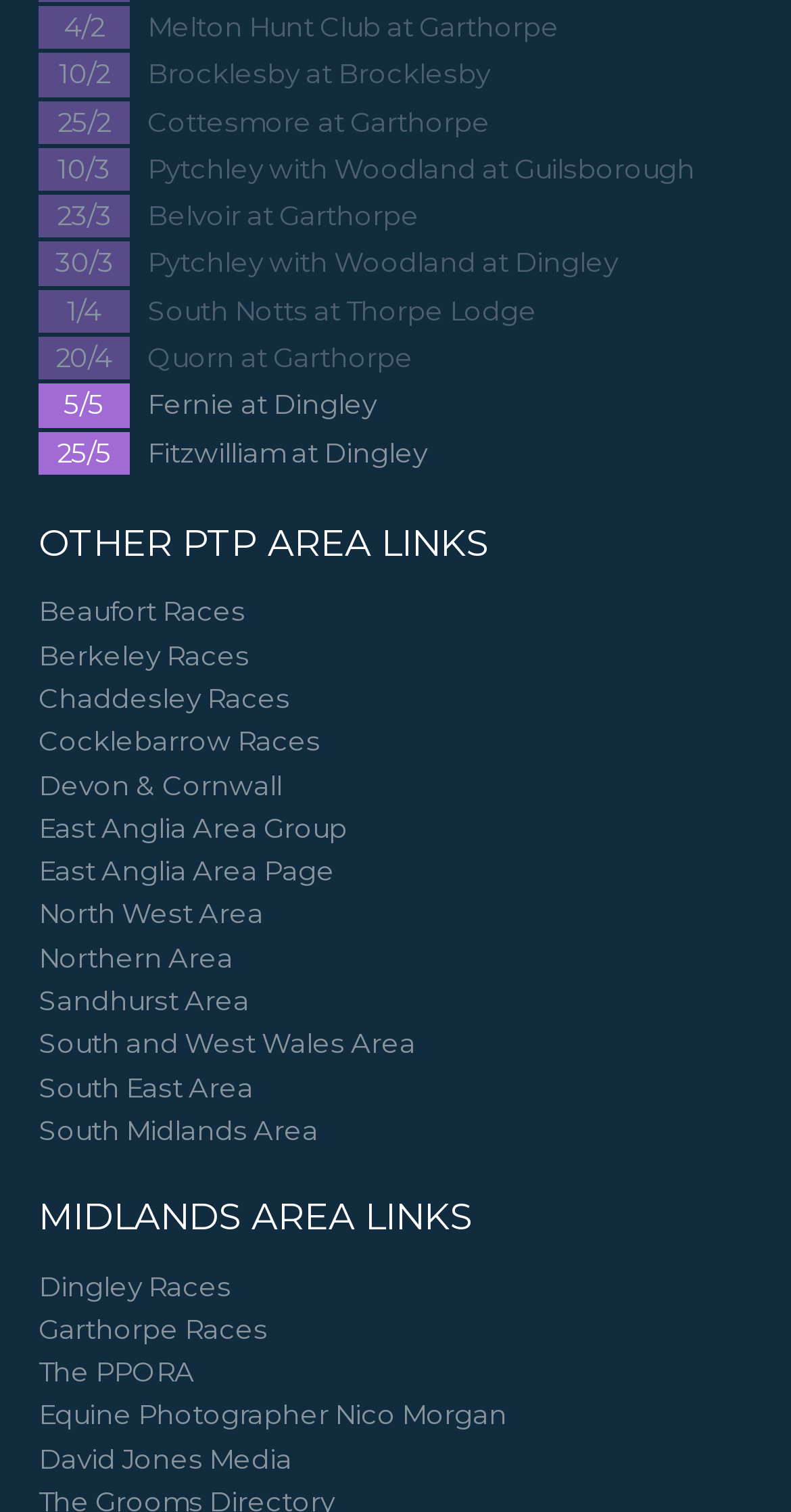Please specify the bounding box coordinates of the region to click in order to perform the following instruction: "Go to Beaufort Races".

[0.048, 0.391, 0.31, 0.419]